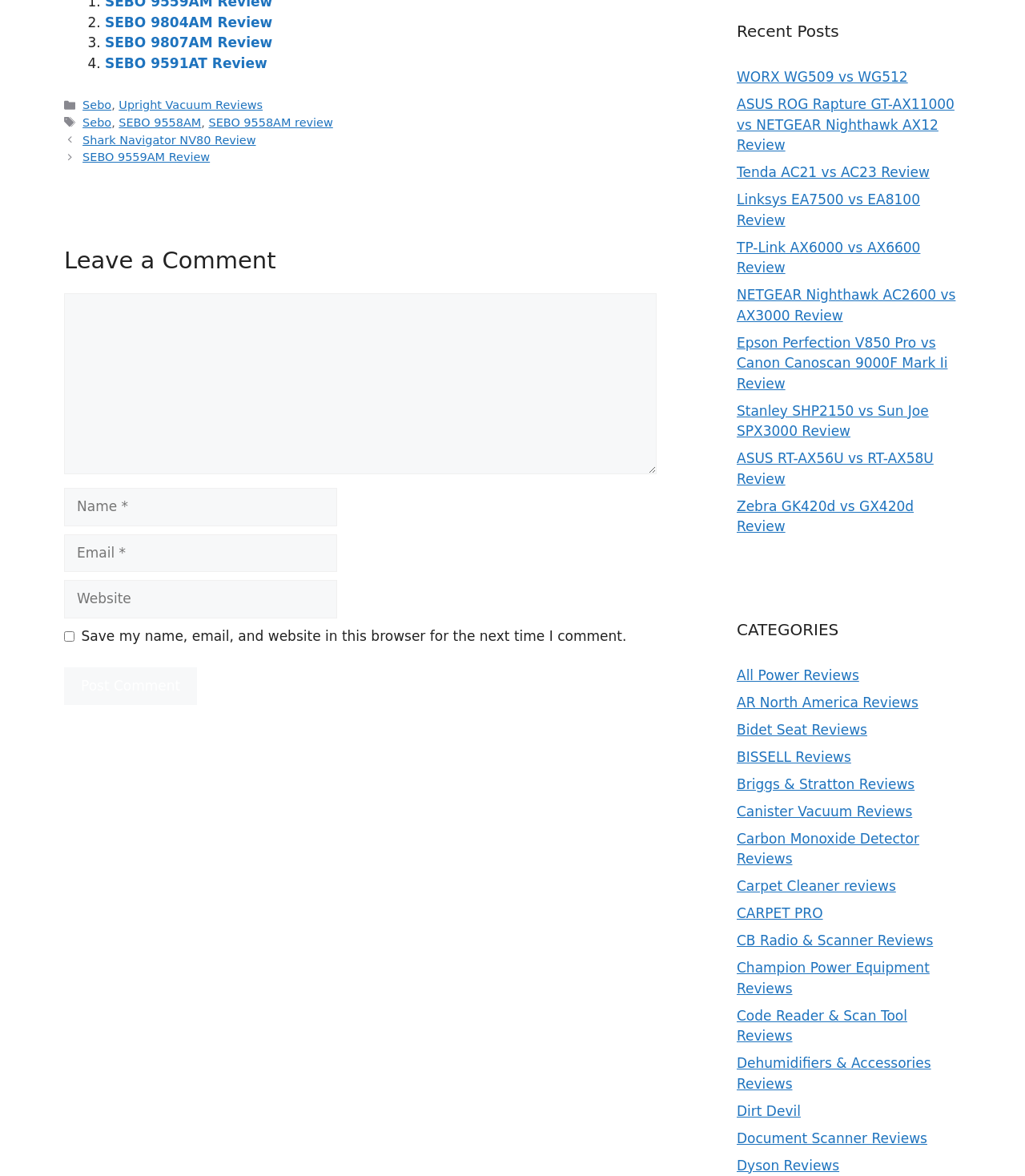Can users navigate to other categories of products?
Please answer using one word or phrase, based on the screenshot.

Yes